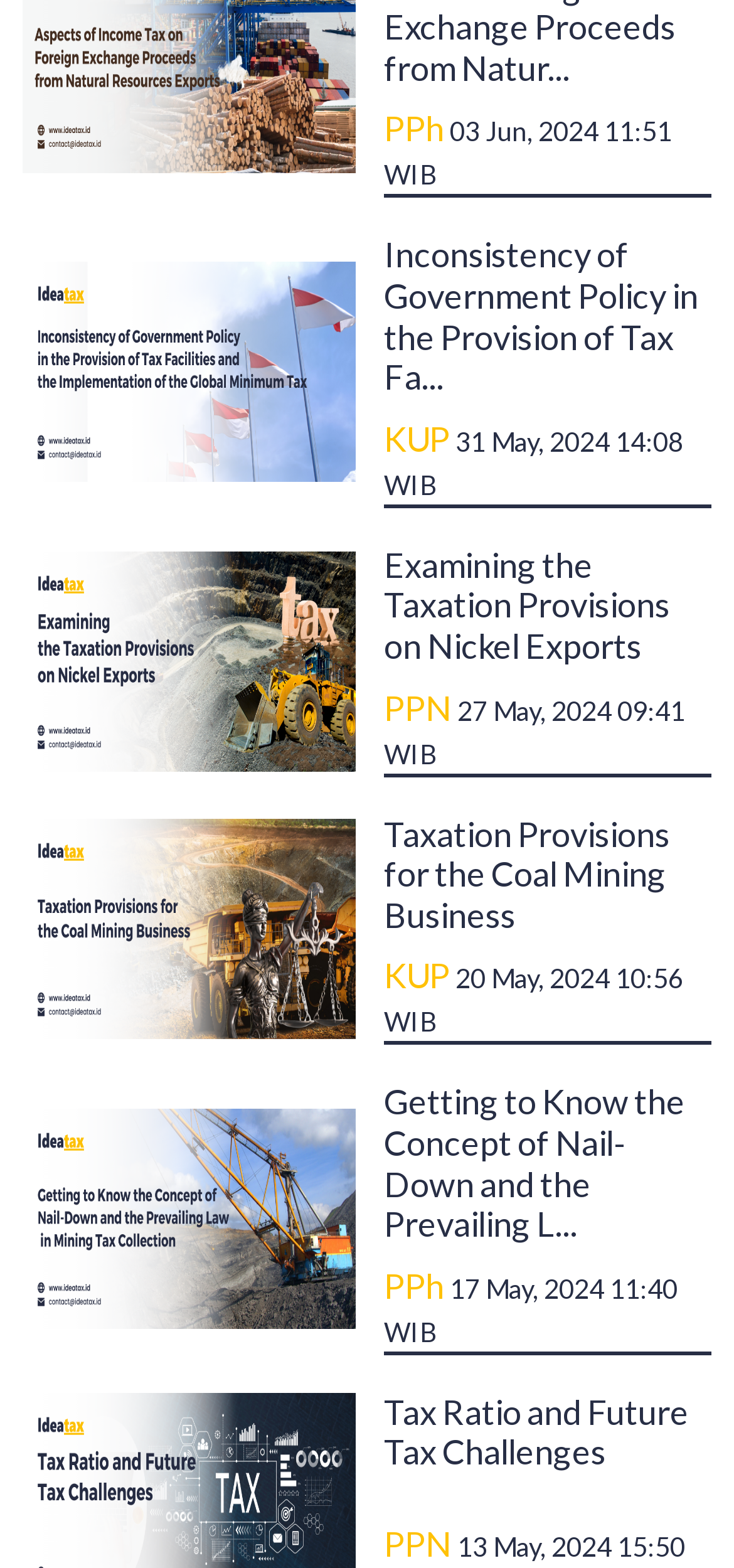Please provide a short answer using a single word or phrase for the question:
What is the topic of the last heading?

Tax Ratio and Future Tax Challenges